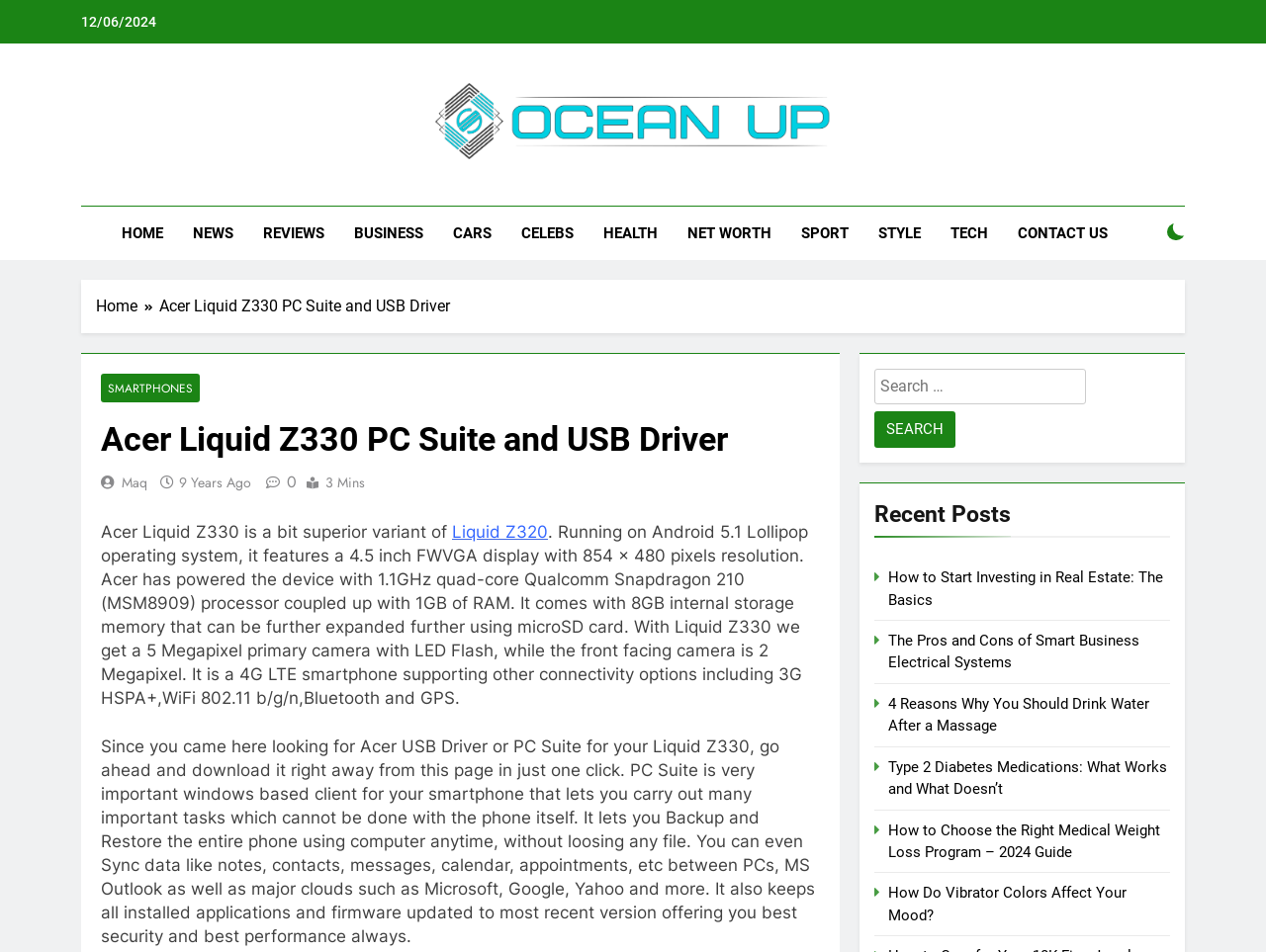Produce an extensive caption that describes everything on the webpage.

This webpage is about Acer Liquid Z330 PC Suite and USB Driver on Oceanup.com. At the top, there is a date "12/06/2024" and a link to Oceanup.com with an accompanying image. Below that, there is a link to the website's homepage and a description of the website, which provides latest tech news, how-to guides, save games, app downloads, and more.

The main navigation menu is located at the top, with links to various categories such as HOME, NEWS, REVIEWS, BUSINESS, CARS, CELEBS, HEALTH, NET WORTH, SPORT, STYLE, TECH, and CONTACT US.

On the left side, there is a breadcrumbs navigation section, which shows the current page's location within the website's hierarchy. Below that, there is a header section with links to SMARTPHONES and Maq, as well as a time indicator showing that the content was posted 9 years ago.

The main content of the page is about Acer Liquid Z330, which is a superior variant of Liquid Z320. The device runs on Android 5.1 Lollipop operating system and features a 4.5-inch FWVGA display with 854 x 480 pixels resolution. The page provides detailed specifications of the device, including its processor, RAM, internal storage, and camera capabilities.

Below the device specifications, there is a section that explains the importance of PC Suite for the smartphone, which allows users to backup and restore their phone, sync data, and keep their applications and firmware up to date.

On the right side, there is a search bar with a search button, and below that, there is a section titled "Recent Posts" that lists several article links, including "How to Start Investing in Real Estate: The Basics", "The Pros and Cons of Smart Business Electrical Systems", and more.